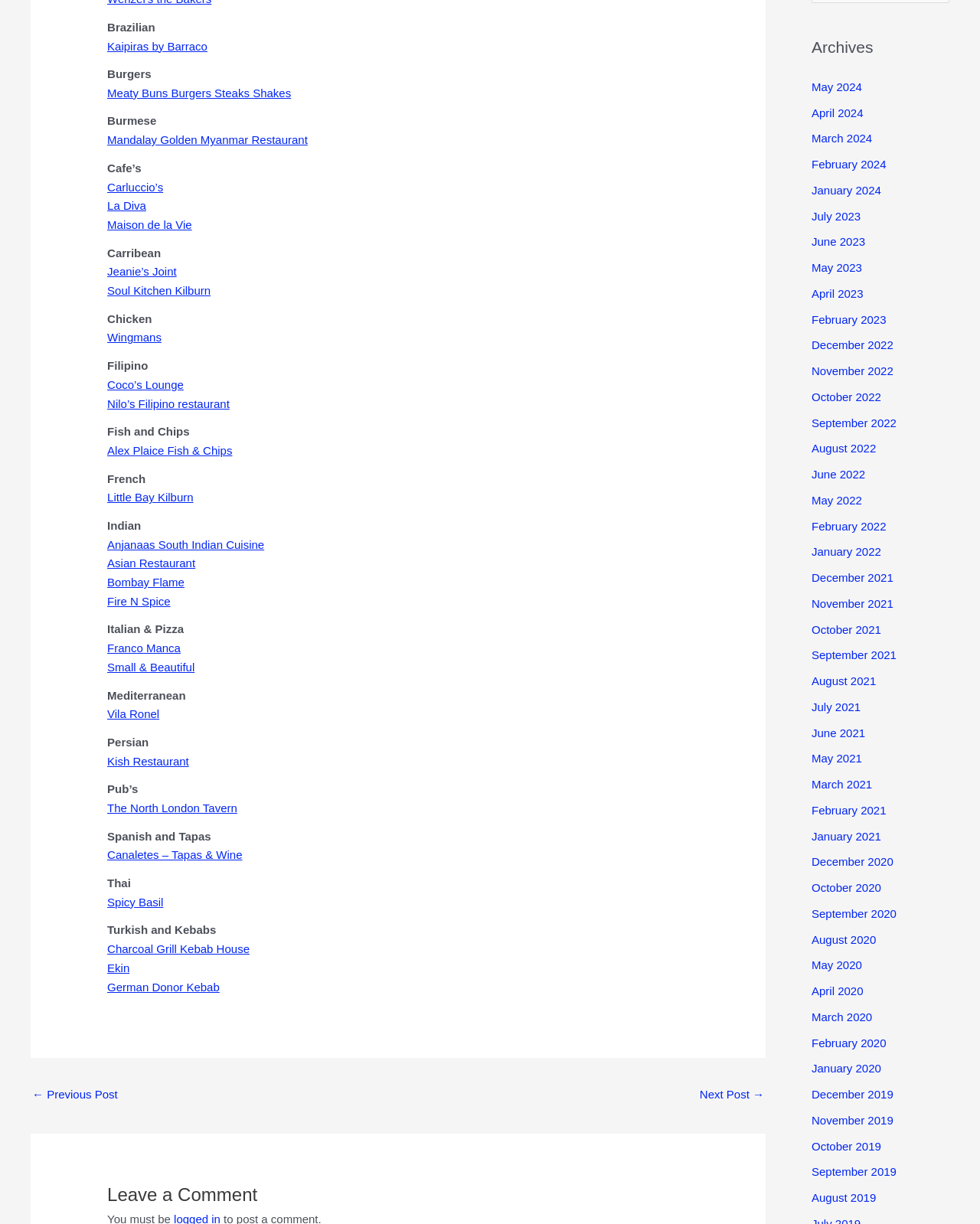Bounding box coordinates should be provided in the format (top-left x, top-left y, bottom-right x, bottom-right y) with all values between 0 and 1. Identify the bounding box for this UI element: Price Point and Value

None